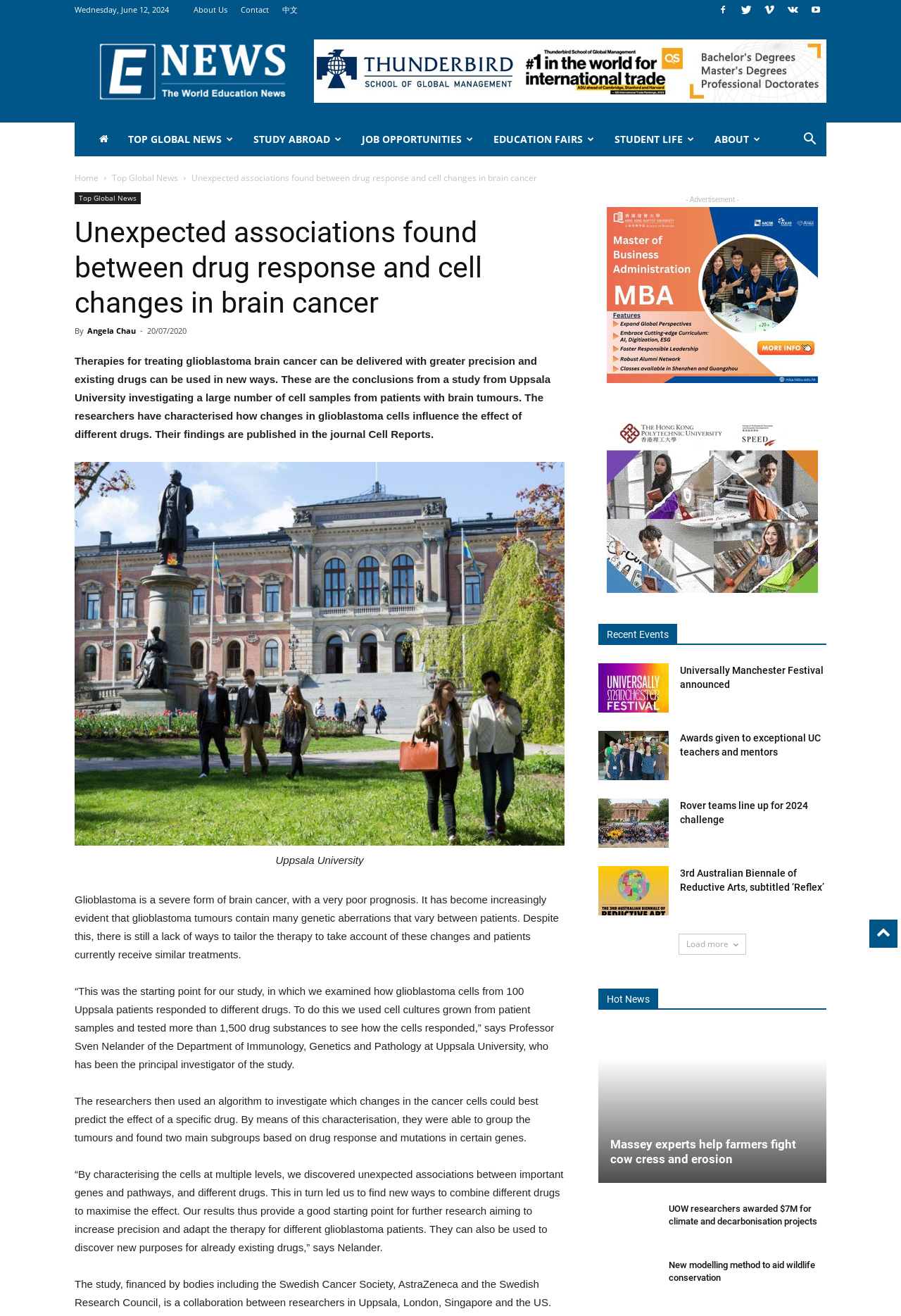What is the date of the article?
Answer briefly with a single word or phrase based on the image.

June 12, 2024